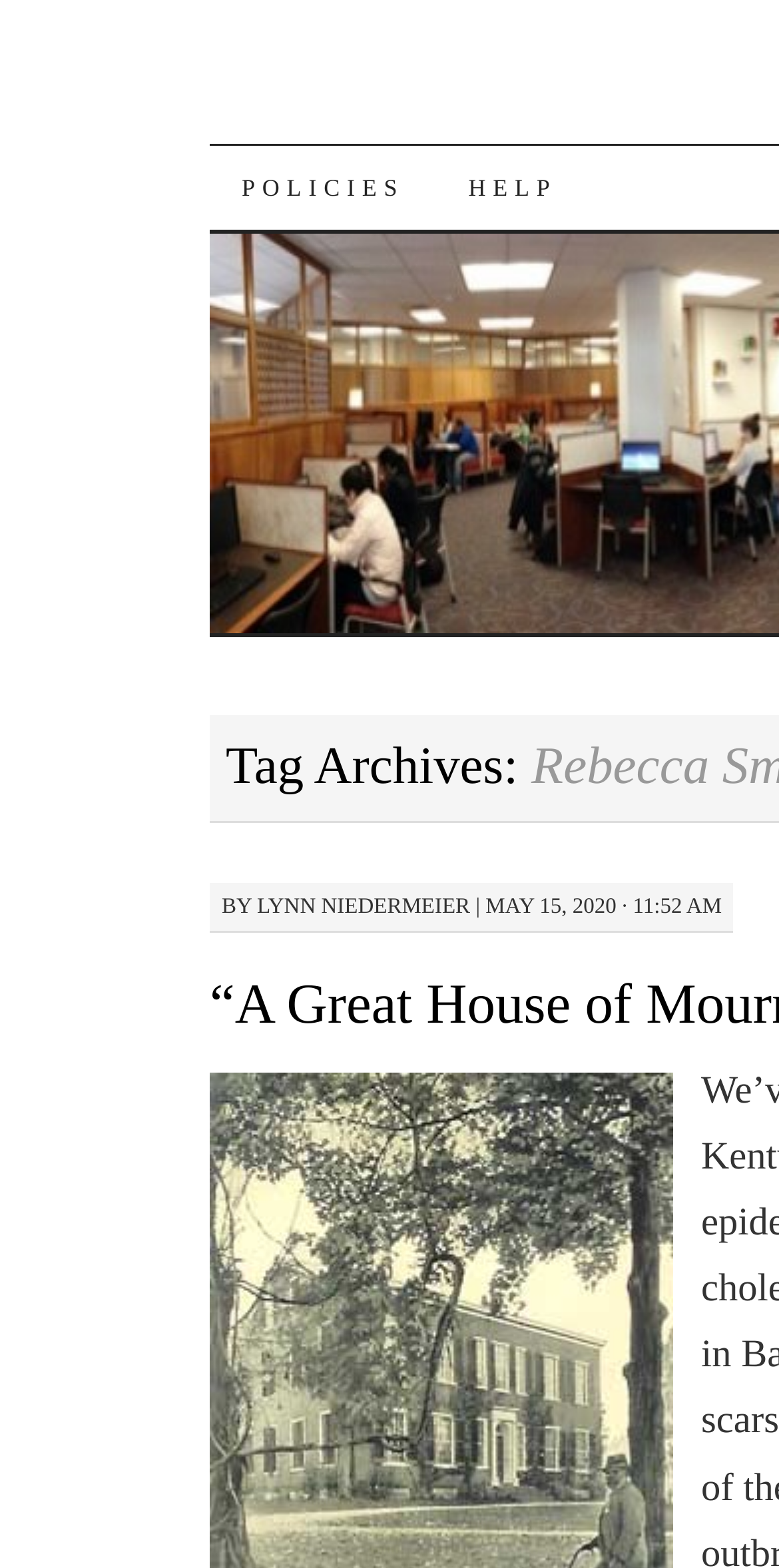Provide a one-word or one-phrase answer to the question:
How many links are in the top navigation bar?

3